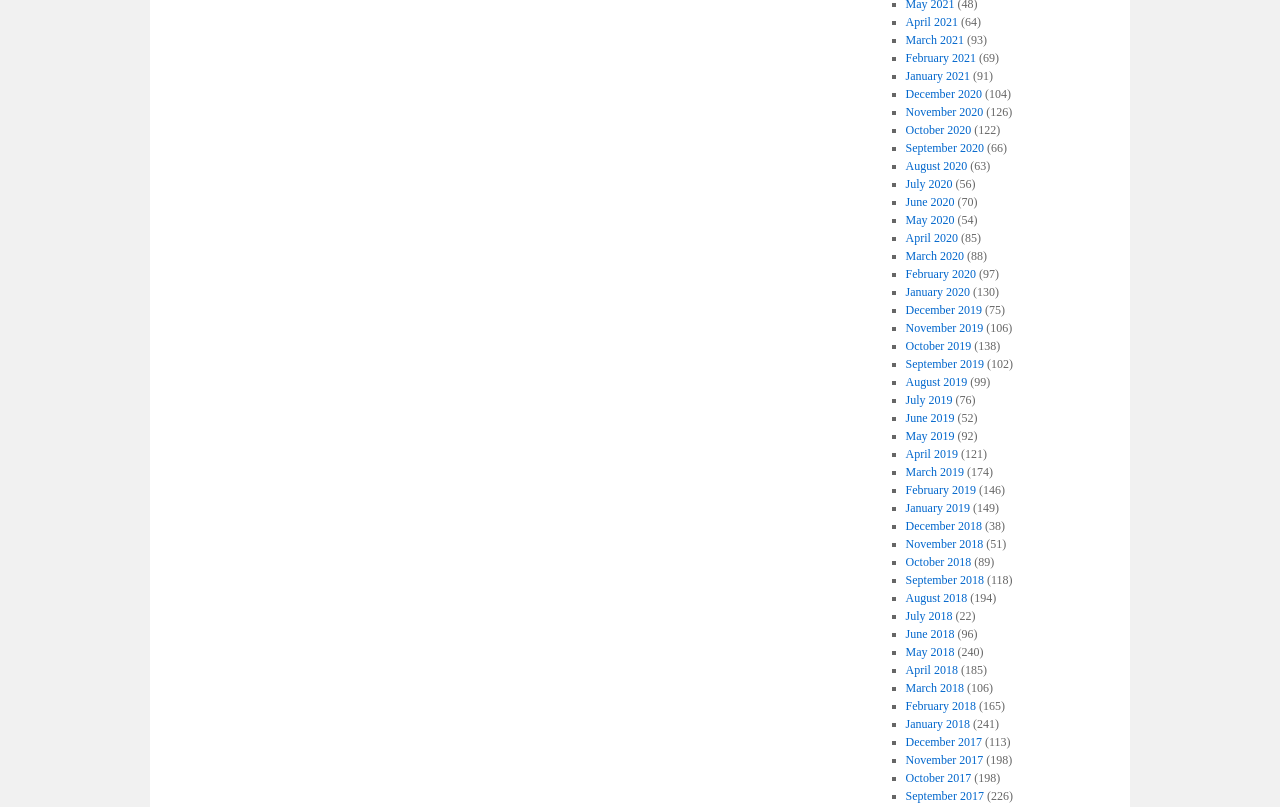Based on the element description May 2020, identify the bounding box coordinates for the UI element. The coordinates should be in the format (top-left x, top-left y, bottom-right x, bottom-right y) and within the 0 to 1 range.

[0.707, 0.264, 0.746, 0.281]